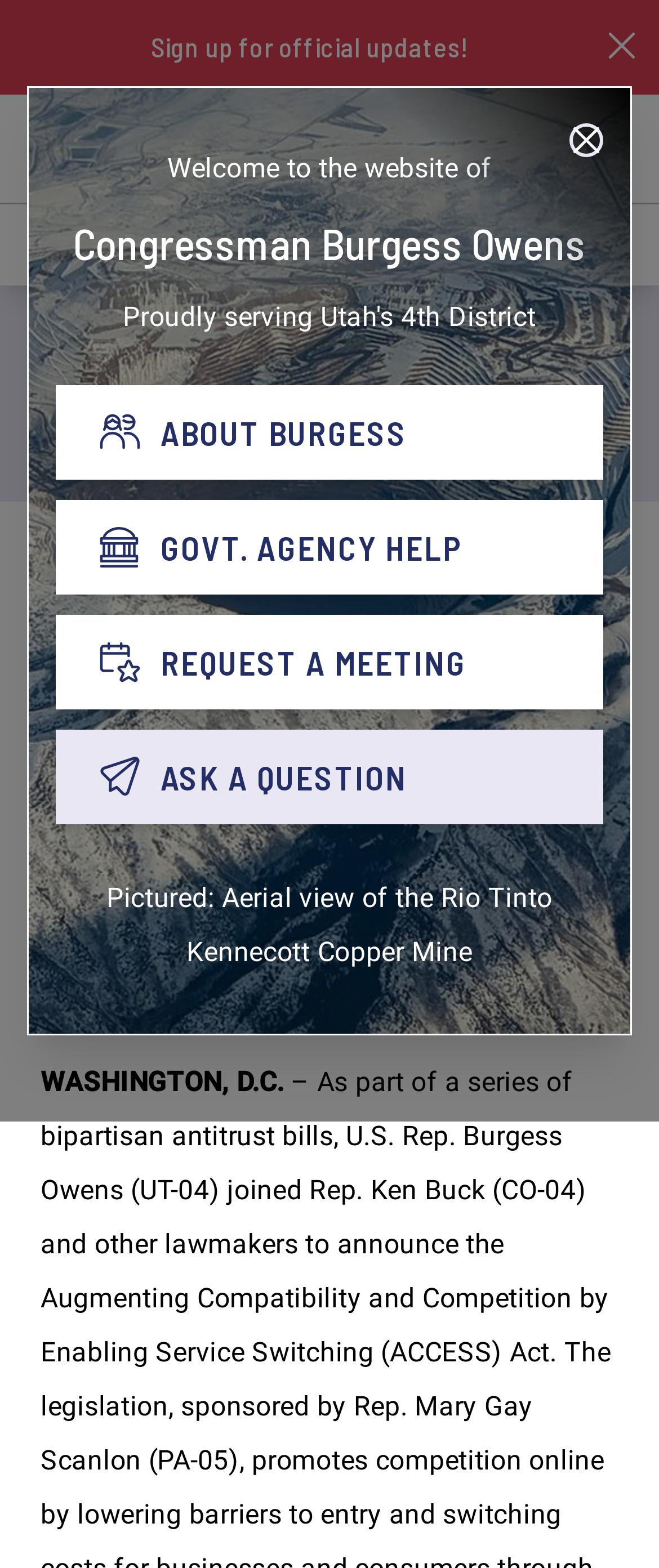Describe all the visual and textual components of the webpage comprehensively.

The webpage appears to be the official website of Congressman Burgess Owens, with a prominent announcement about the ACCESS Act. At the top, there is a modal dialog with a close button and a heading that reads "Welcome to the website of Congressman Burgess Owens". Below this, there are four buttons: "ABOUT BURGESS", "GOVT. AGENCY HELP", "REQUEST A MEETING", and "ASK A QUESTION".

On the left side, there is a vertical navigation menu with buttons labeled "Home", "Contact Me", "Search", "ABOUT", "ISSUES", "MEDIA", and "Resources". The "Contact Me" button is duplicated as a link and a button.

The main content area features a heading that reads "Owens, Buck Announce the ACCESS Act" and a subheading with the date "Jun 11, 2021". Below this, there is a paragraph of text, although the exact content is not specified. There are also two links, "Congress" and "Press", which are duplicated as buttons.

At the bottom of the page, there is a horizontal separator line, and a static text element that reads "Pictured: Aerial view of the Rio Tinto Kennecott Copper Mine". There are also three social media sharing links: "share on facebook", "share on twitter", and "share on email".

Overall, the webpage has a clean and organized layout, with a clear focus on the announcement about the ACCESS Act and easy access to various resources and contact information.